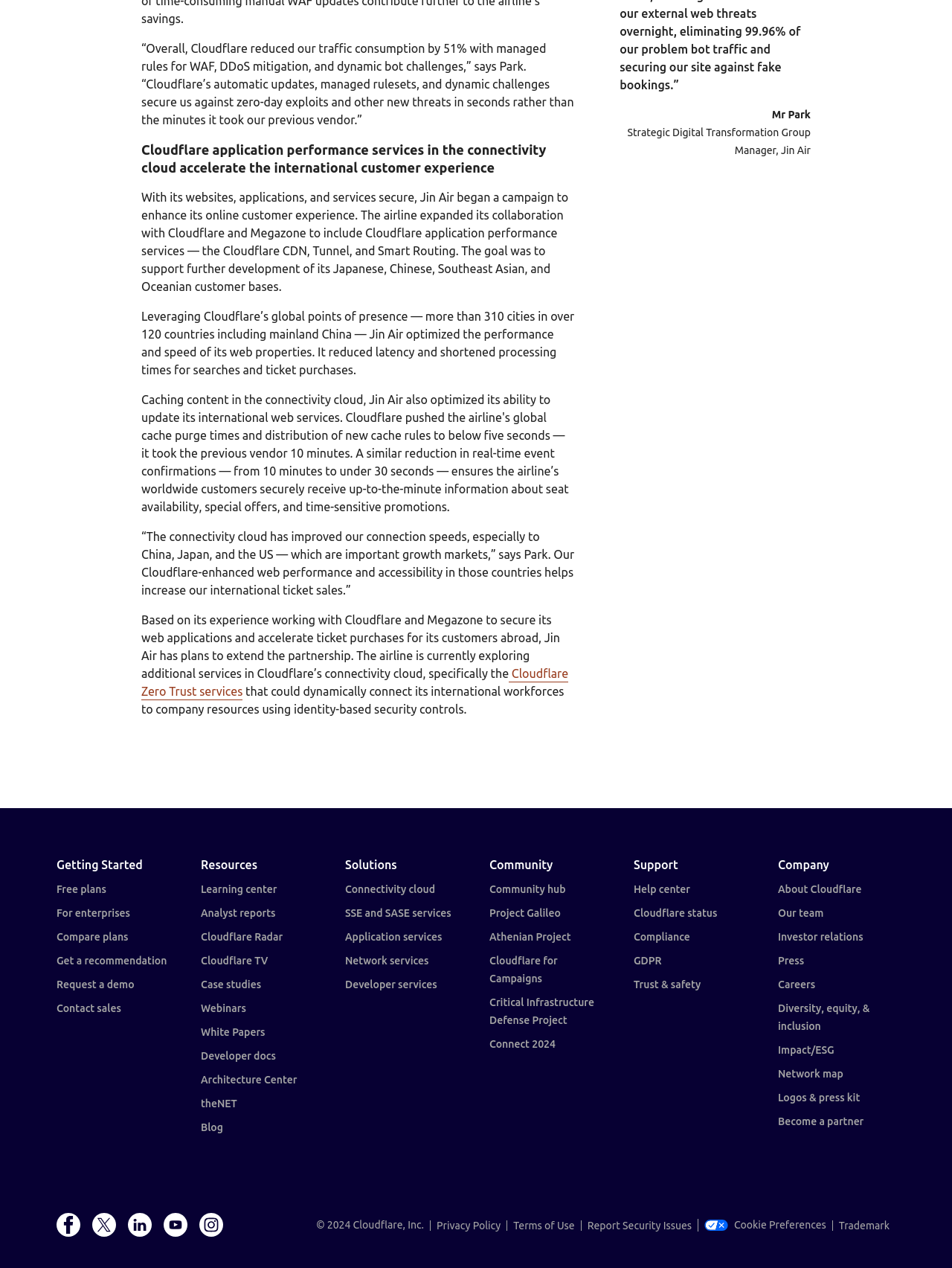Please indicate the bounding box coordinates for the clickable area to complete the following task: "Learn more about Cloudflare application performance services". The coordinates should be specified as four float numbers between 0 and 1, i.e., [left, top, right, bottom].

[0.148, 0.111, 0.604, 0.139]